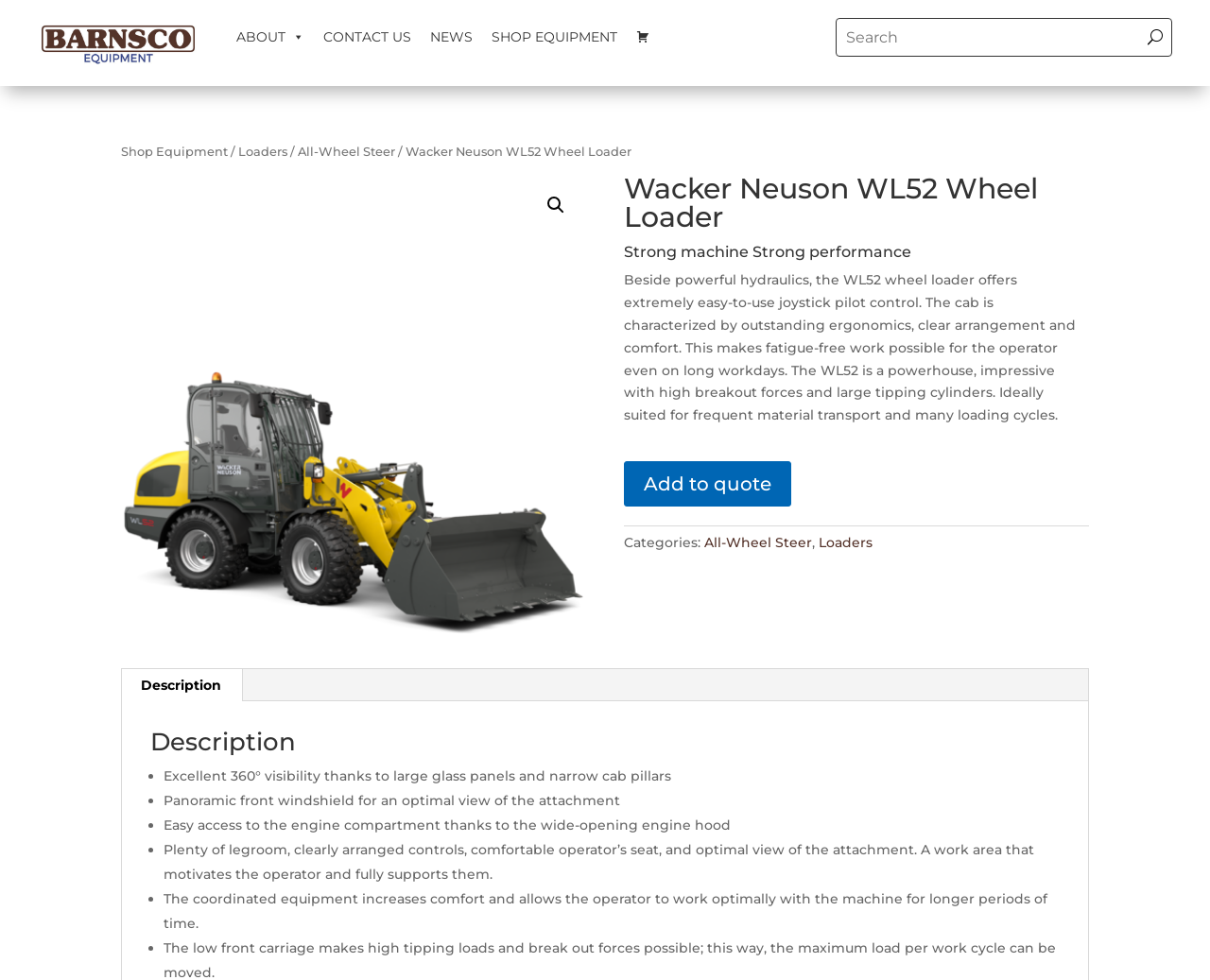Find the bounding box coordinates of the area to click in order to follow the instruction: "Shop for loaders".

[0.197, 0.147, 0.238, 0.162]